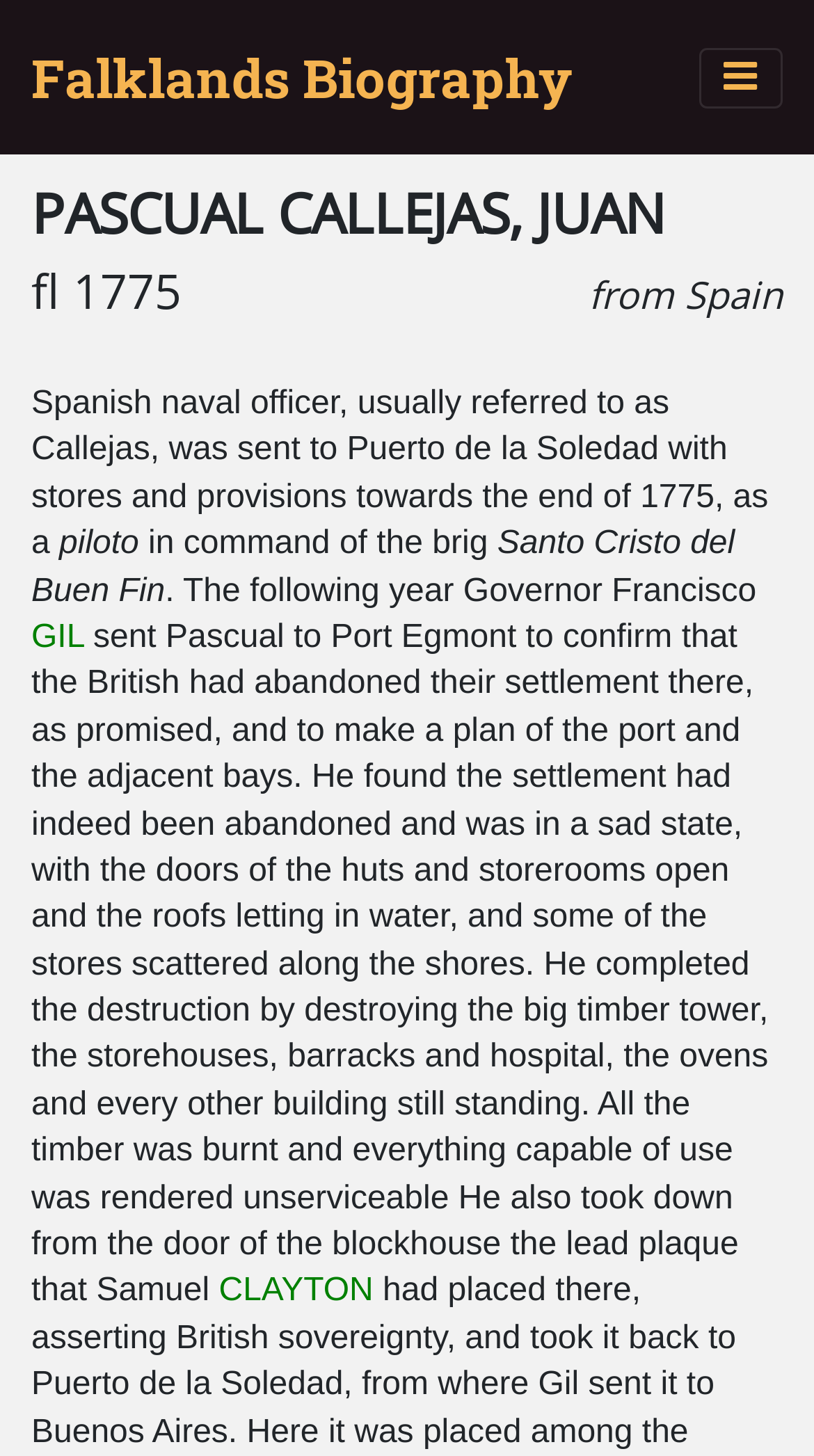Find and provide the bounding box coordinates for the UI element described here: "instagram". The coordinates should be given as four float numbers between 0 and 1: [left, top, right, bottom].

None